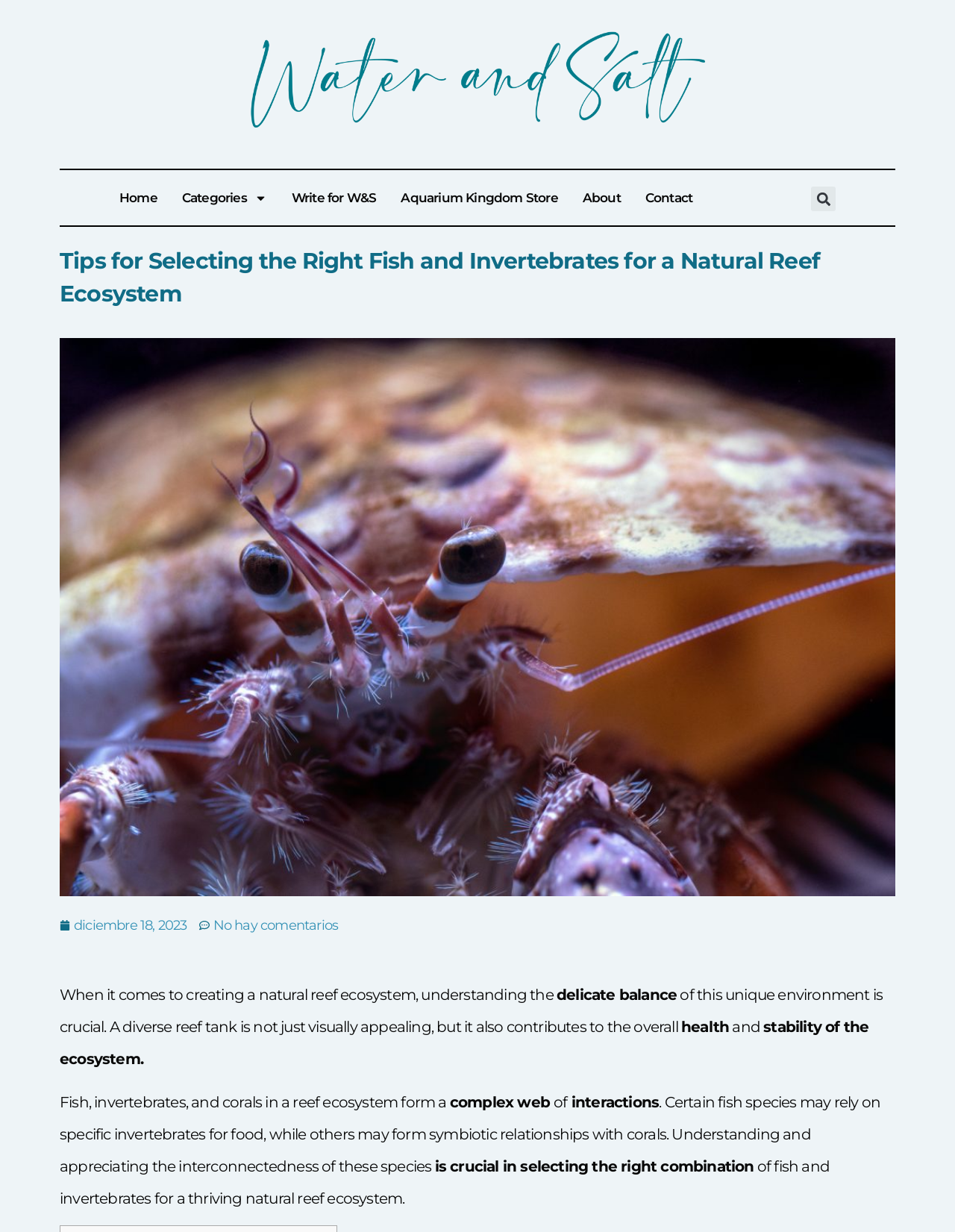Respond to the question below with a concise word or phrase:
What is the main topic of this webpage?

Natural reef ecosystem